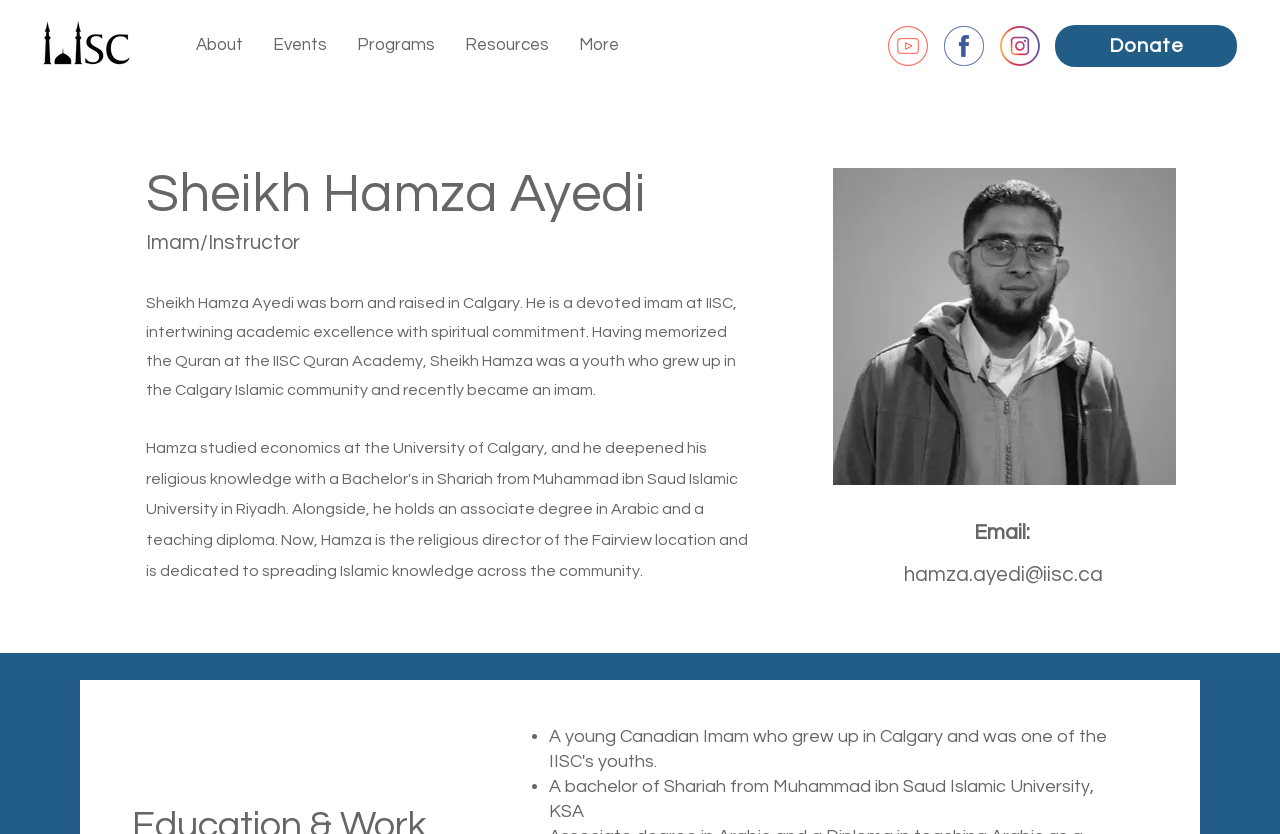What degree does Sheikh Hamza Ayedi hold?
Look at the webpage screenshot and answer the question with a detailed explanation.

I determined the answer by reading the StaticText element with the content 'A bachelor of Shariah from Muhammad ibn Saud Islamic University, KSA' which provides information about Sheikh Hamza Ayedi's education.